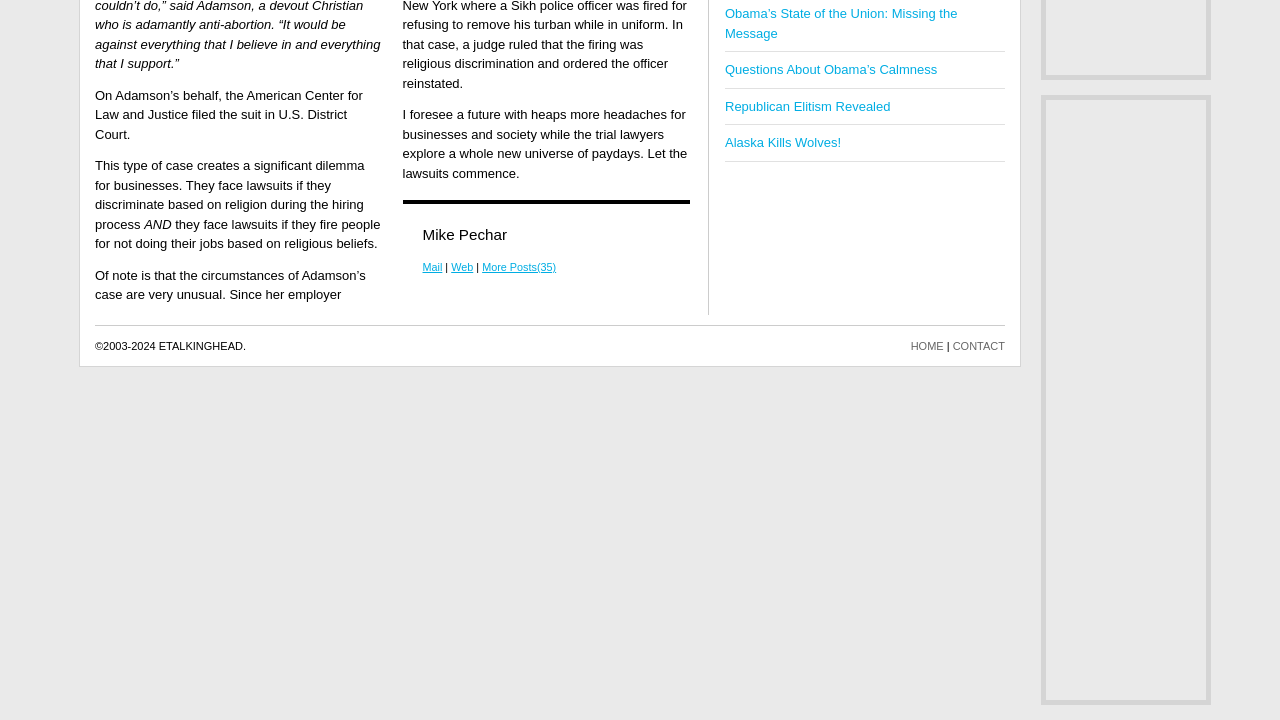Given the description Buy B2C Email Lists, predict the bounding box coordinates of the UI element. Ensure the coordinates are in the format (top-left x, top-left y, bottom-right x, bottom-right y) and all values are between 0 and 1.

None